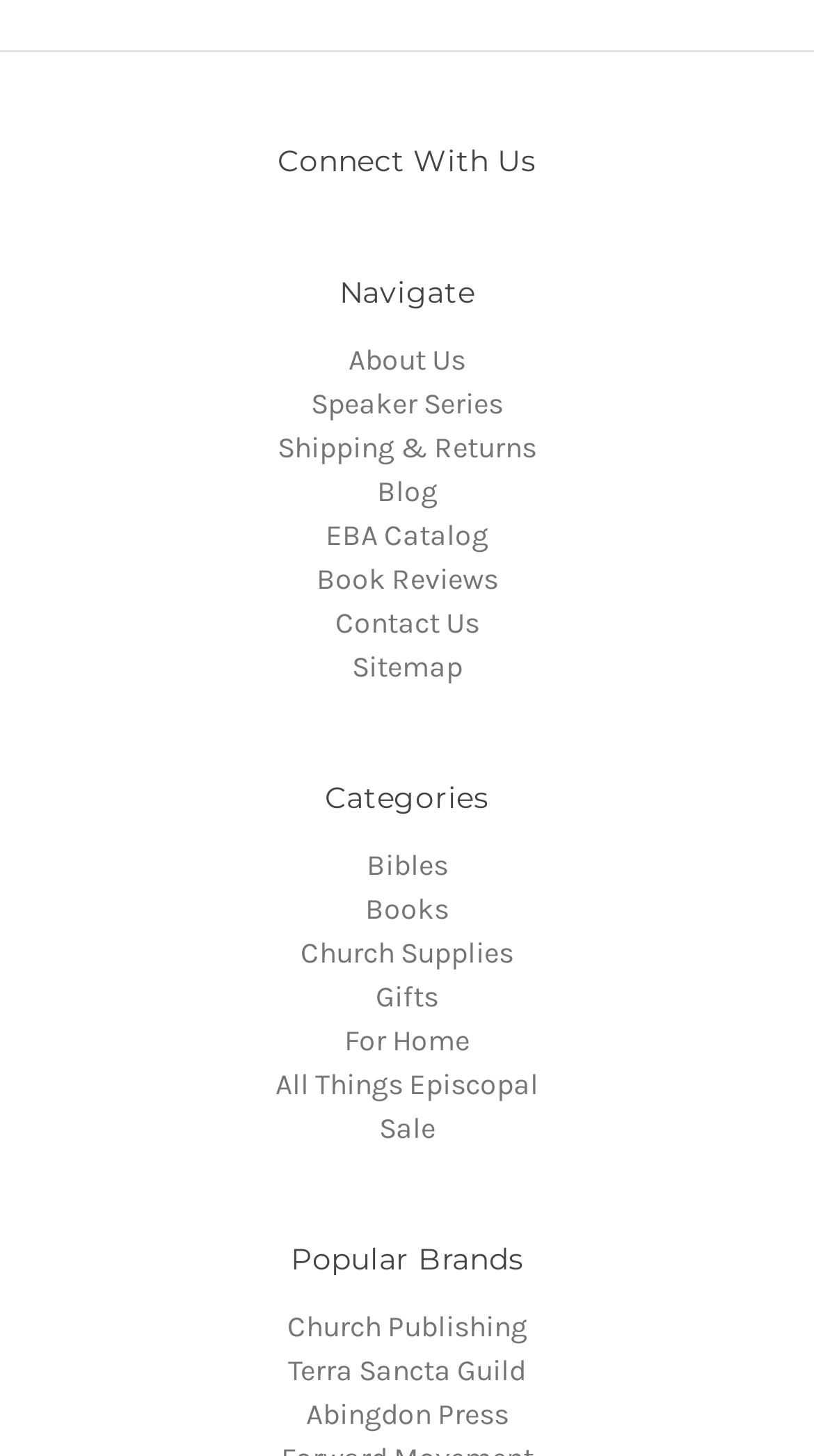Could you specify the bounding box coordinates for the clickable section to complete the following instruction: "Explore Bibles"?

[0.45, 0.582, 0.55, 0.606]